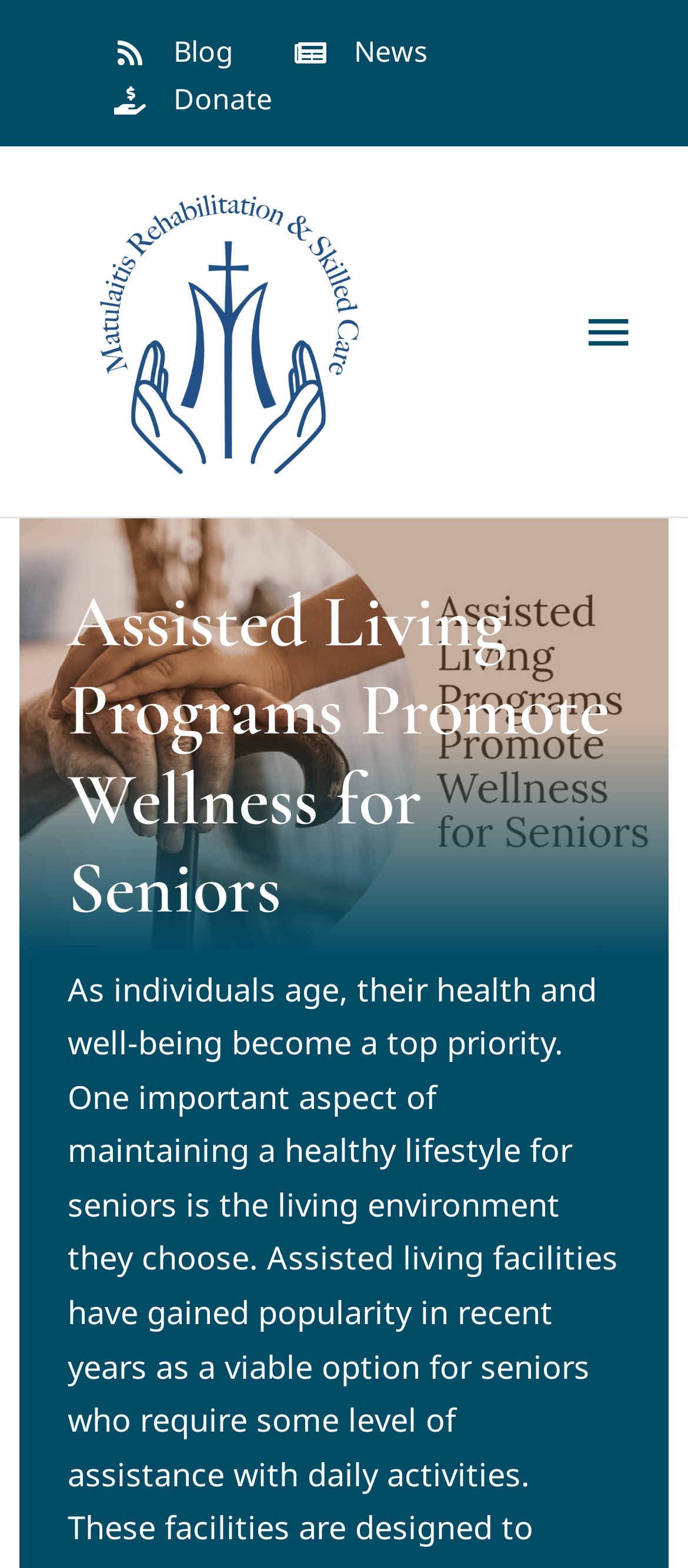Provide your answer in a single word or phrase: 
What is the logo of the organization?

Matulaitis Rehabilitation & Skilled Care